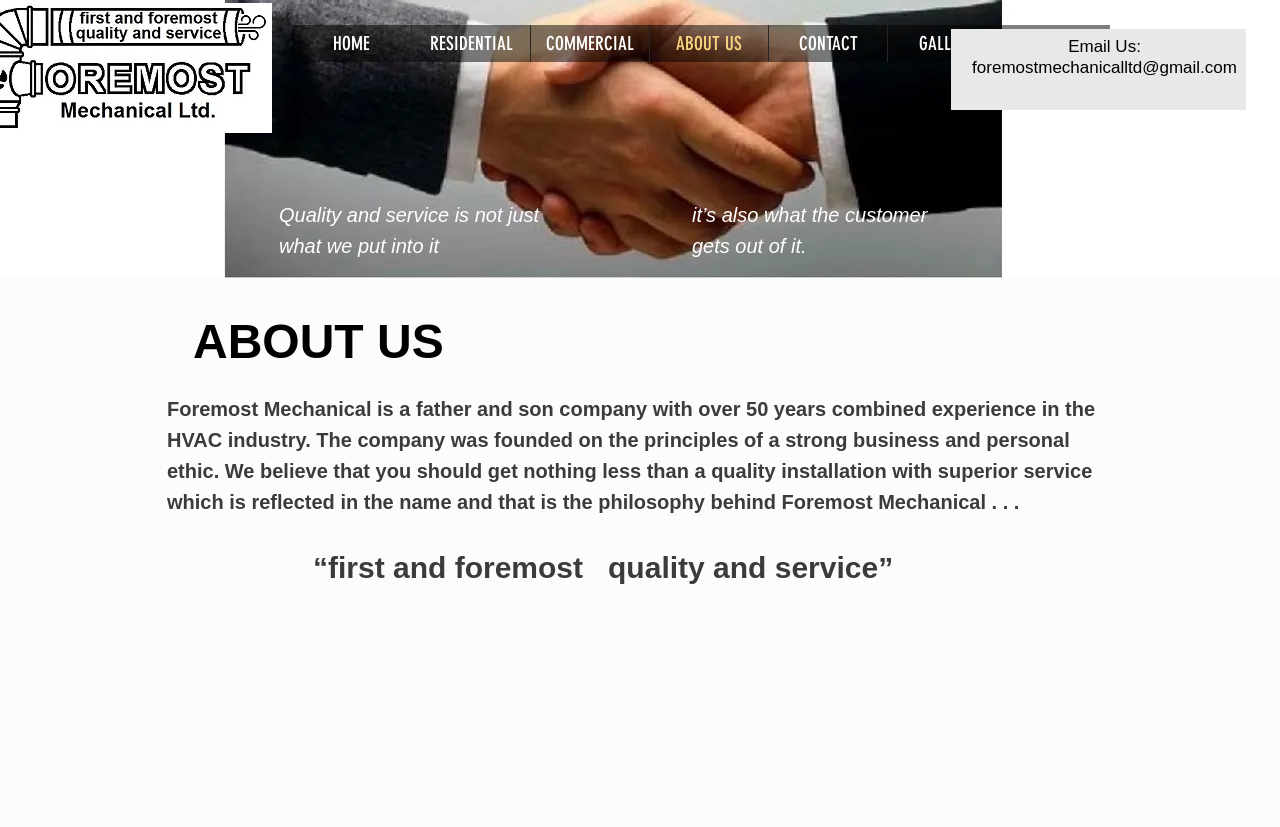Answer briefly with one word or phrase:
What is the name of the company?

Foremost Mechanical